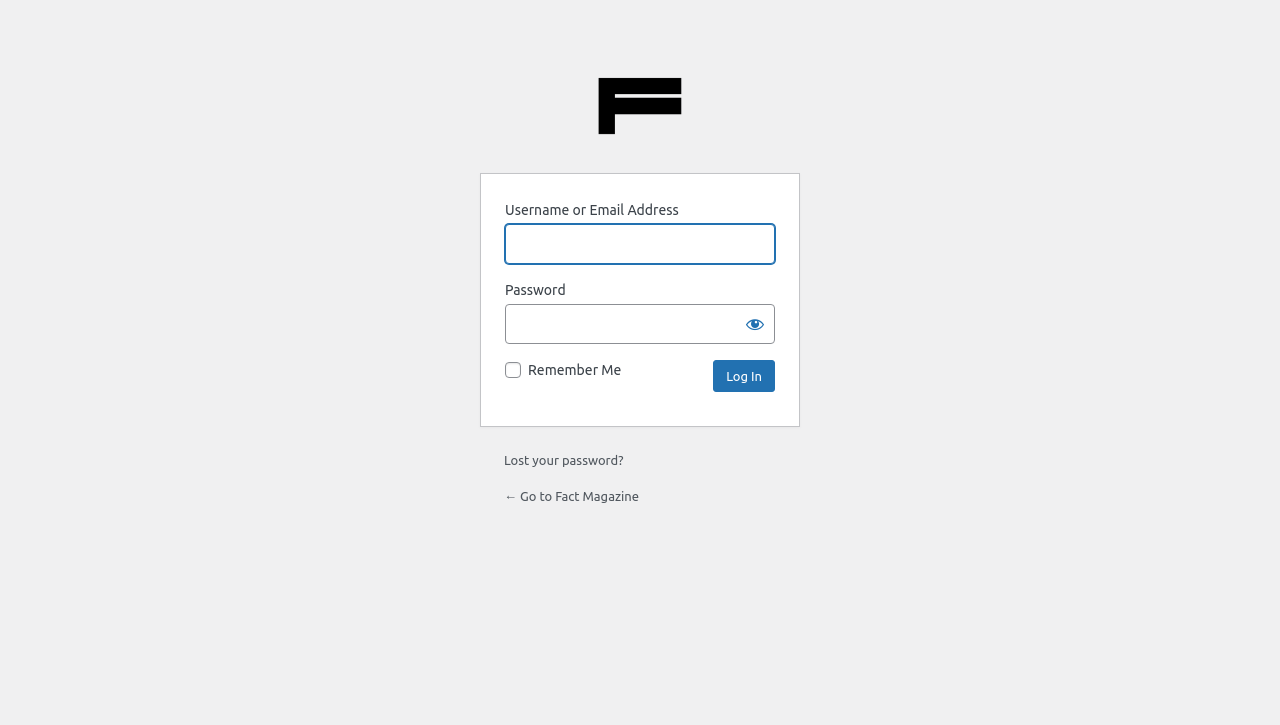What is the function of the 'Show password' button? Based on the screenshot, please respond with a single word or phrase.

Reveal password